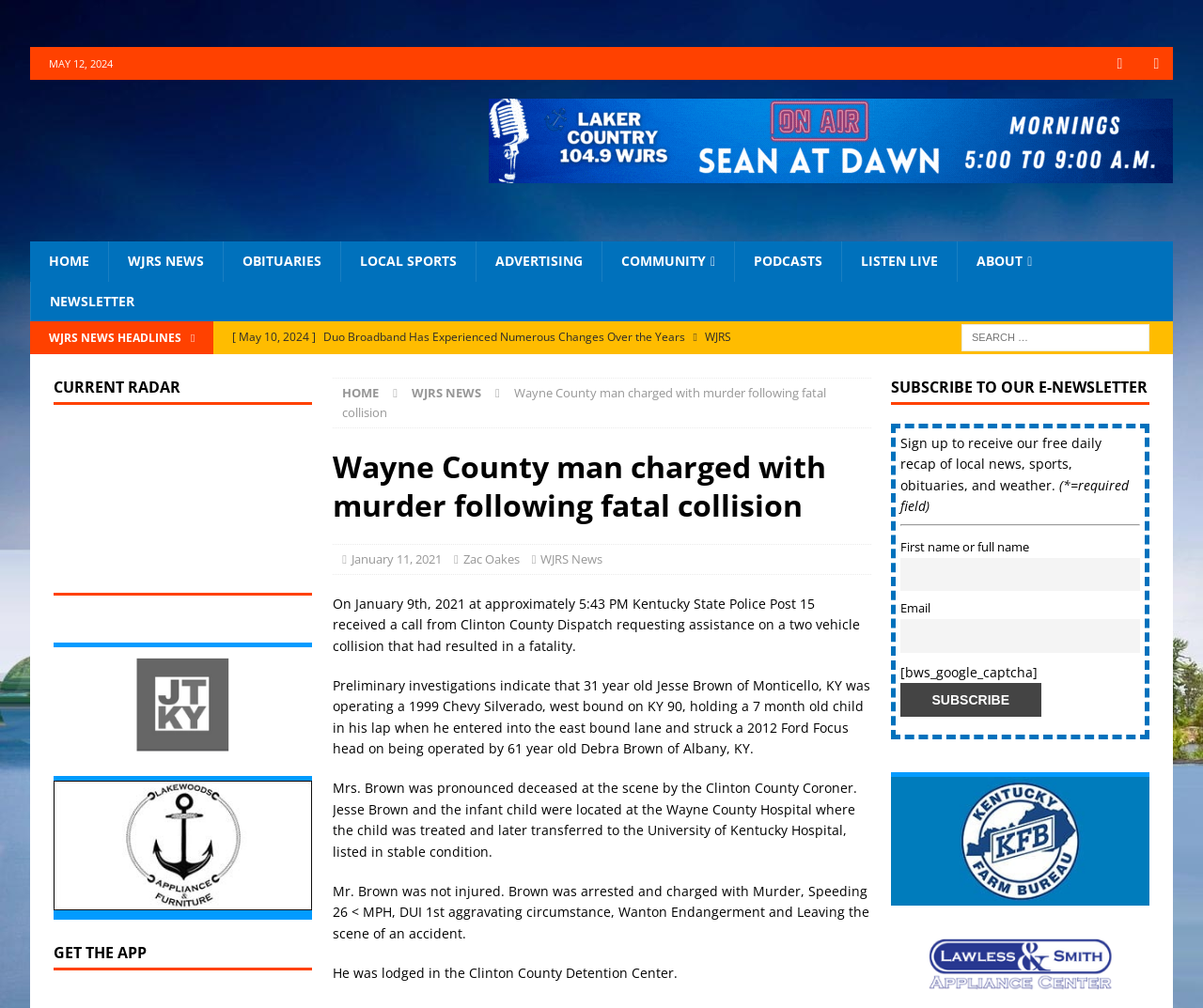Locate the bounding box coordinates of the clickable area to execute the instruction: "Read news headlines". Provide the coordinates as four float numbers between 0 and 1, represented as [left, top, right, bottom].

[0.041, 0.327, 0.151, 0.343]